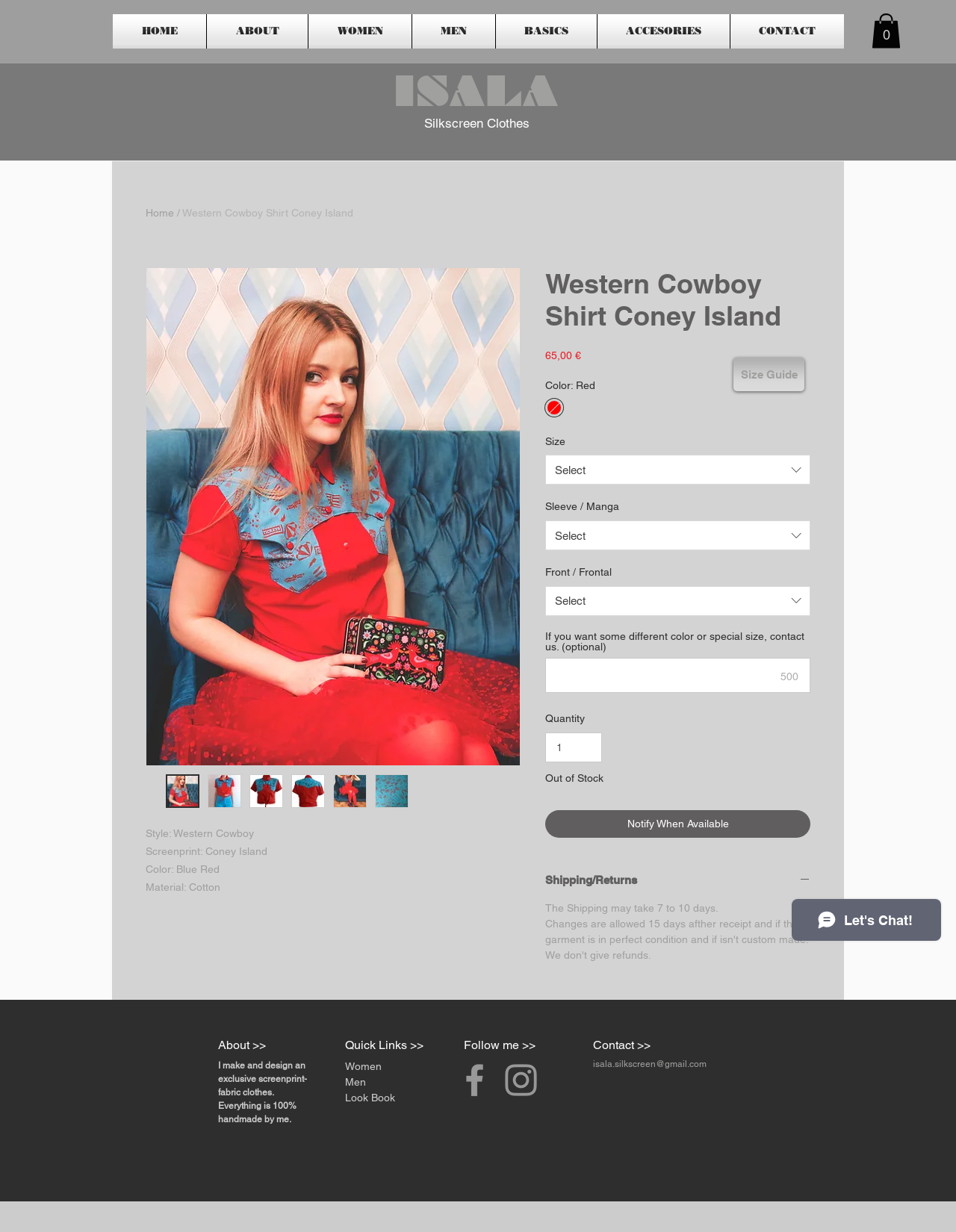From the given element description: "aria-label="Grey Facebook Icon"", find the bounding box for the UI element. Provide the coordinates as four float numbers between 0 and 1, in the order [left, top, right, bottom].

[0.474, 0.859, 0.519, 0.894]